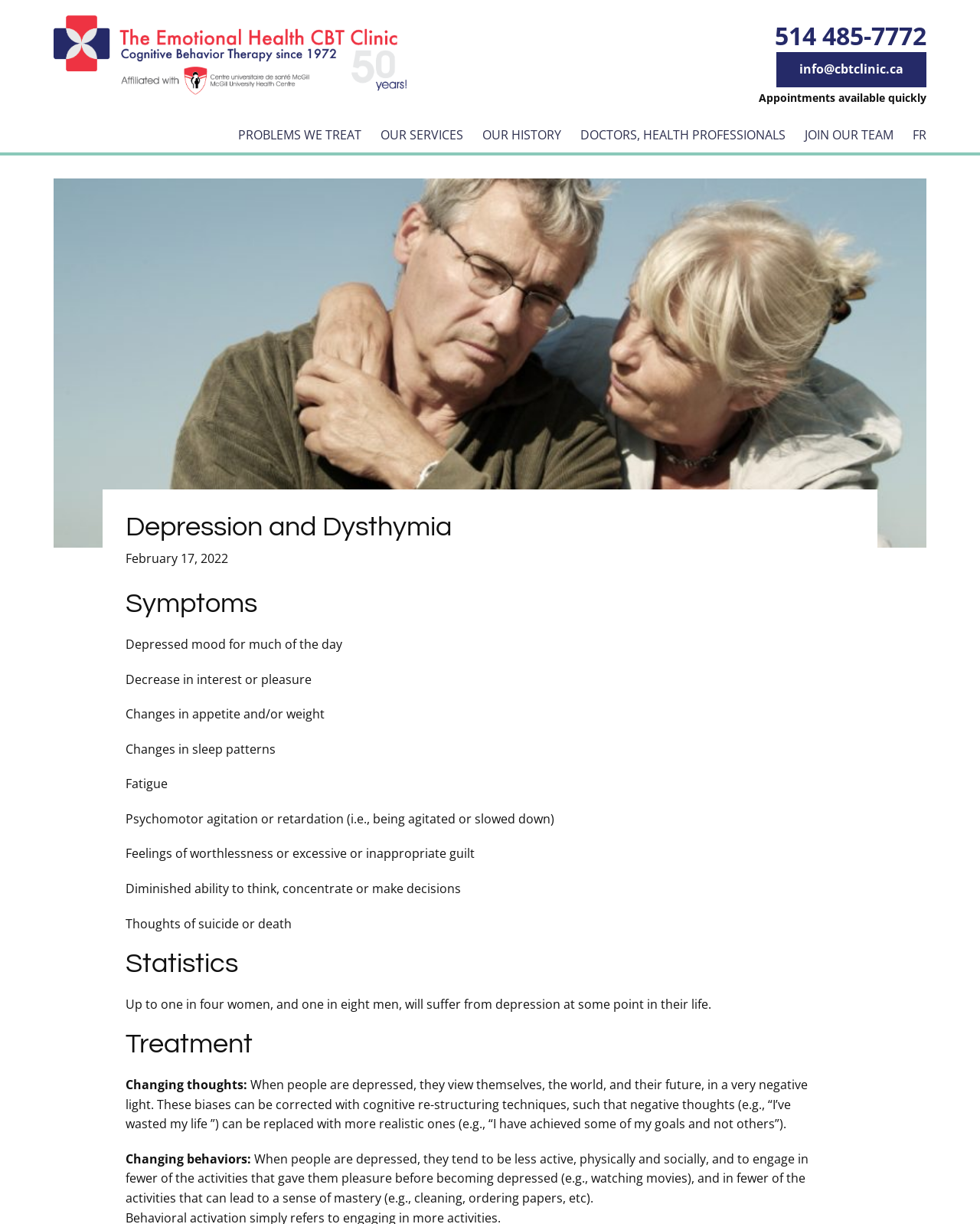Please give a succinct answer using a single word or phrase:
What are the symptoms of depression?

Depressed mood, decrease in interest, etc.